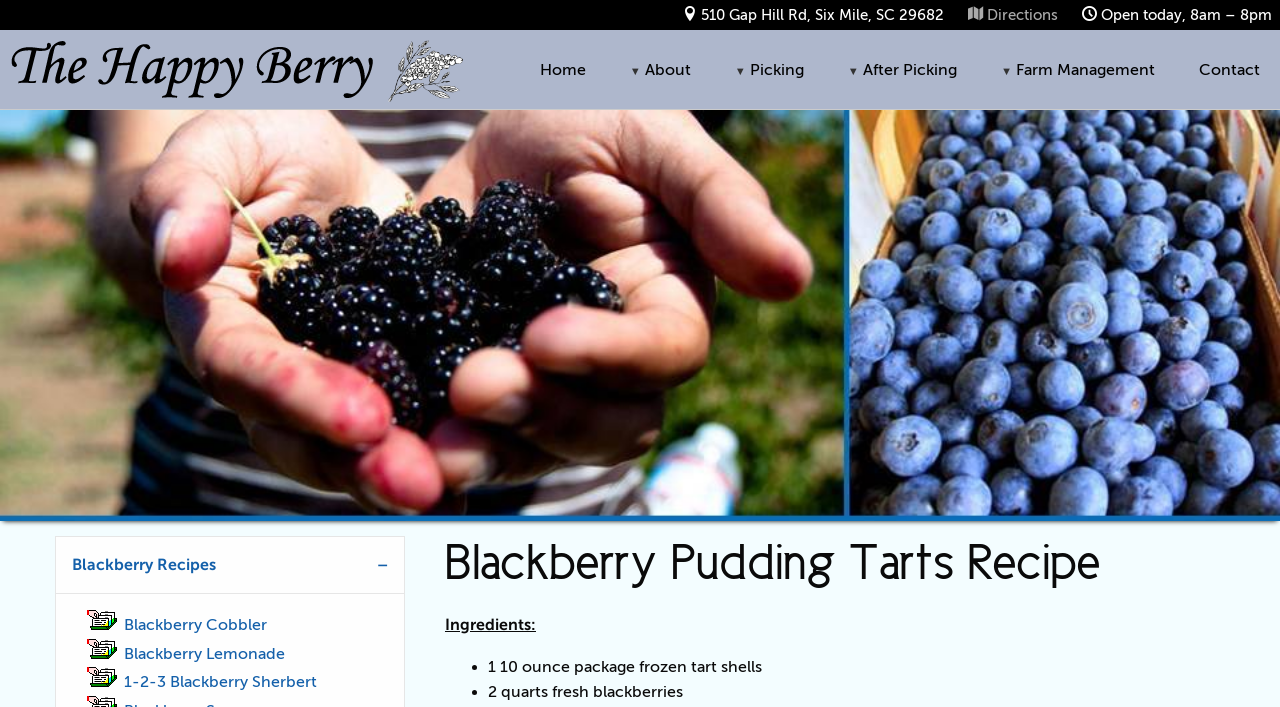What is the first ingredient required for the recipe?
Answer the question in a detailed and comprehensive manner.

I found the first ingredient by looking at the list of ingredients, which starts with '• 1 10 ounce package frozen tart shells'.